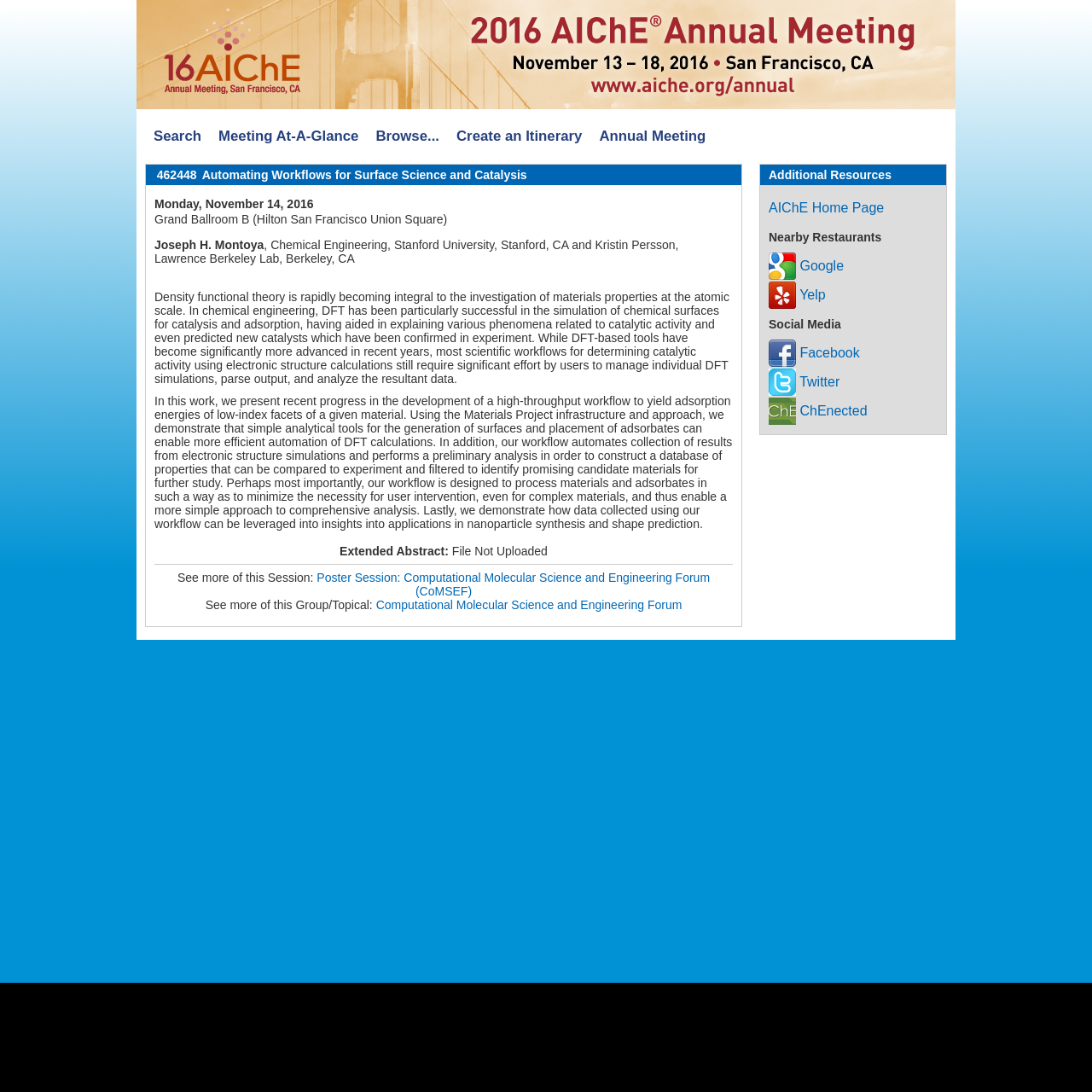What is the name of the presenter?
Answer the question in a detailed and comprehensive manner.

I found the name of the presenter by looking at the static text element with the text 'Joseph H. Montoya' which is located below the title of the session.